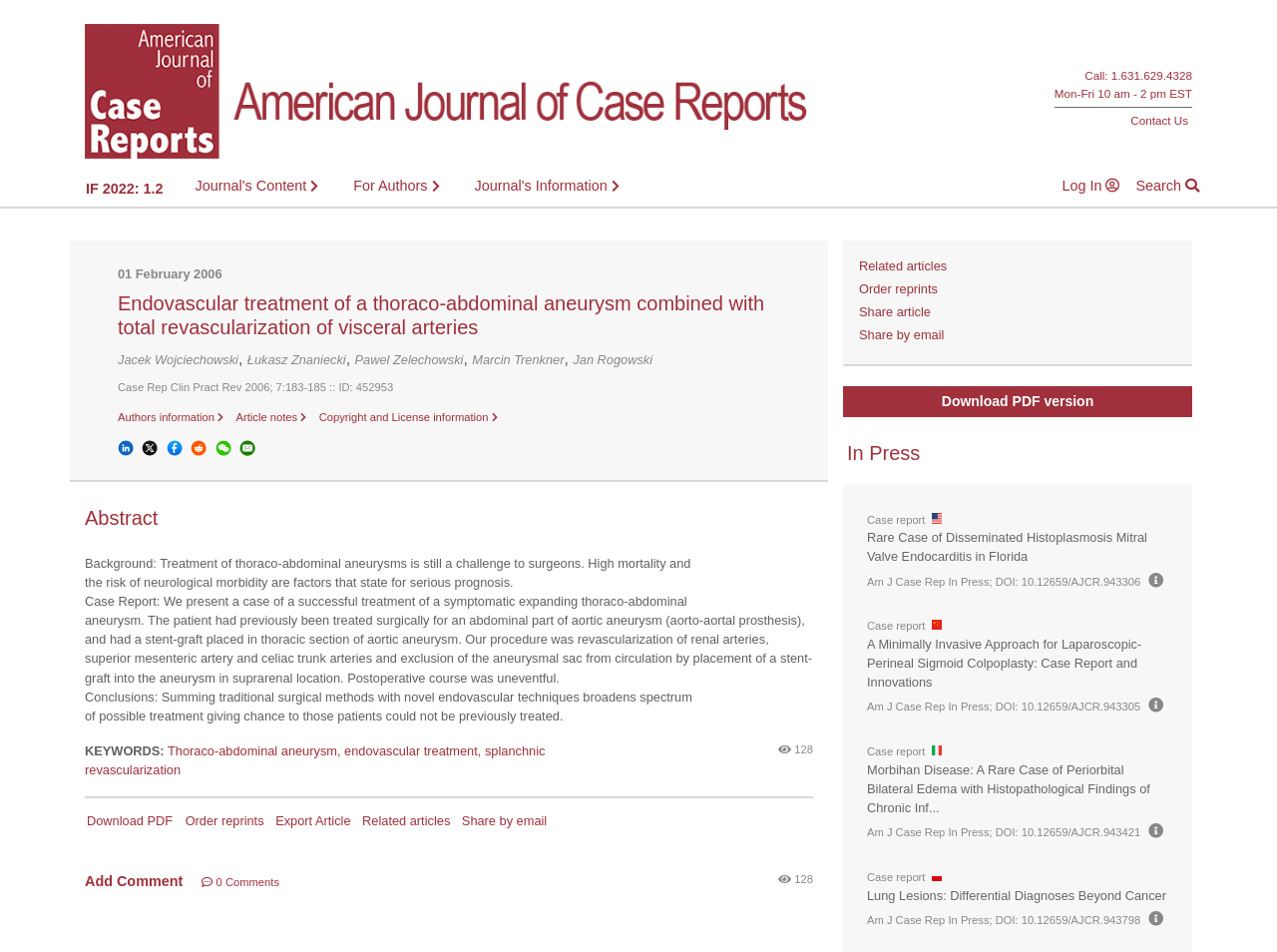Please specify the coordinates of the bounding box for the element that should be clicked to carry out this instruction: "Click the 'Log In' button". The coordinates must be four float numbers between 0 and 1, formatted as [left, top, right, bottom].

[0.825, 0.176, 0.883, 0.215]